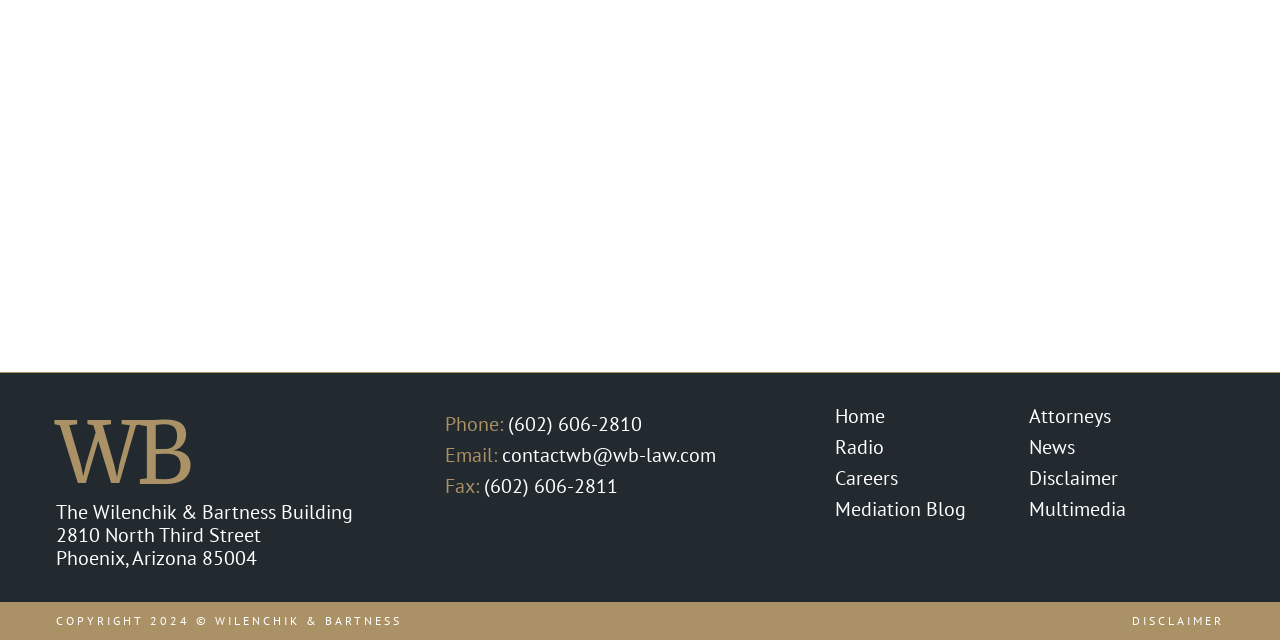Identify the bounding box coordinates for the UI element that matches this description: "Mediation Blog".

[0.652, 0.774, 0.754, 0.815]